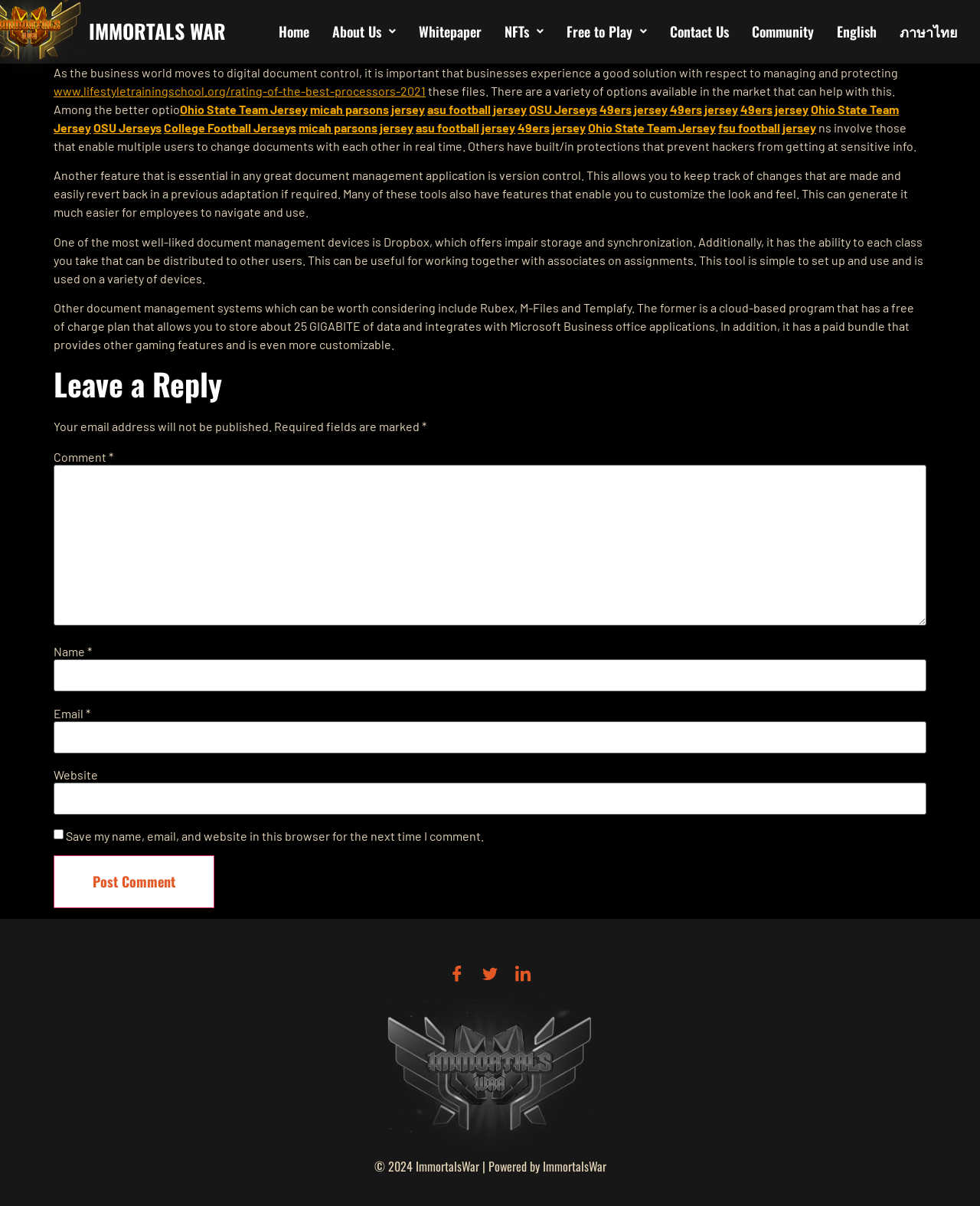Locate the bounding box coordinates of the area that needs to be clicked to fulfill the following instruction: "Click the Whitepaper link". The coordinates should be in the format of four float numbers between 0 and 1, namely [left, top, right, bottom].

[0.415, 0.015, 0.503, 0.037]